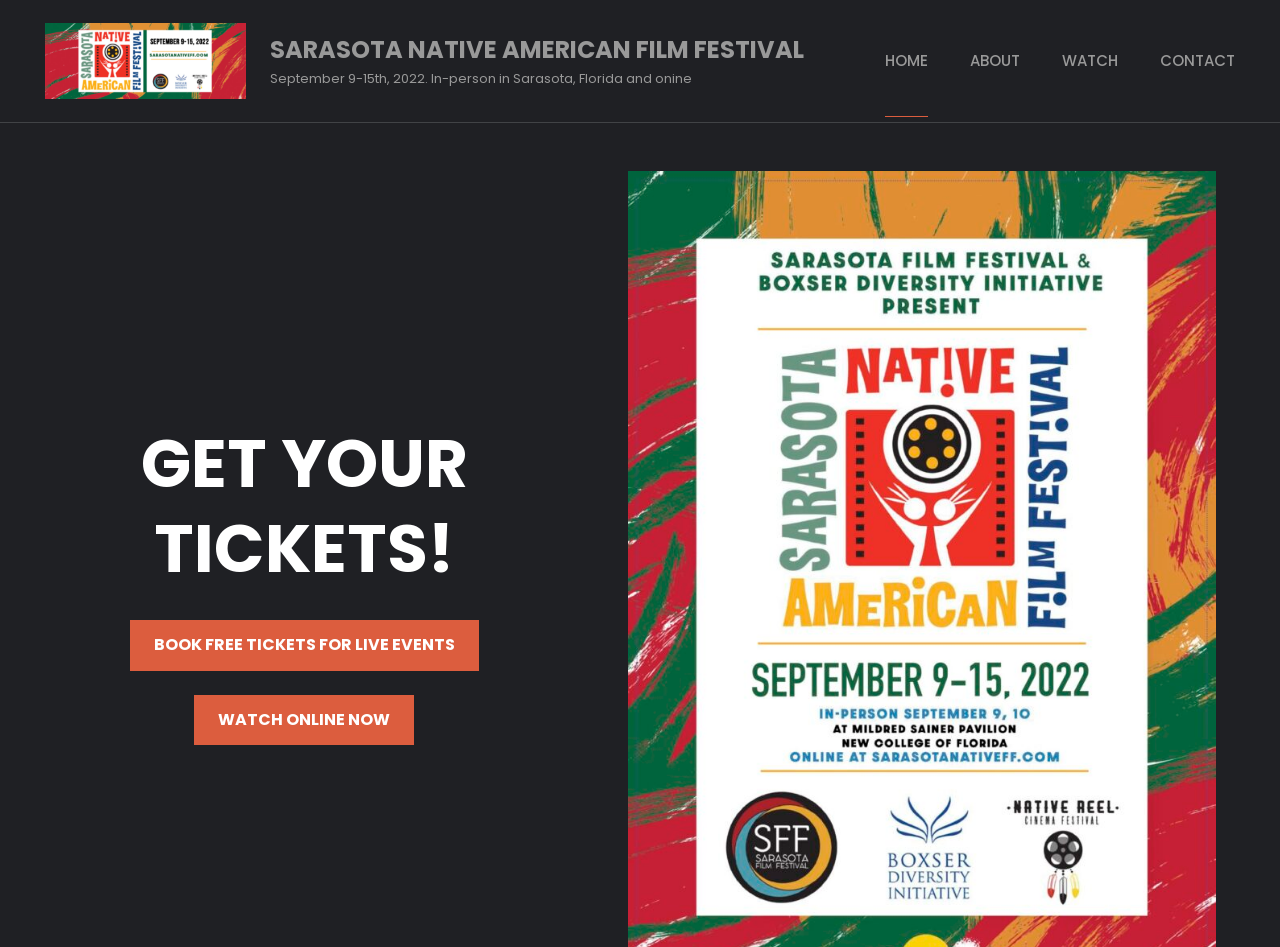What is the call-to-action on the webpage?
Provide an in-depth and detailed explanation in response to the question.

The webpage has a prominent heading 'GET YOUR TICKETS!' with links to book free tickets for live events and watch online now, indicating that the primary call-to-action is to obtain tickets for the festival.